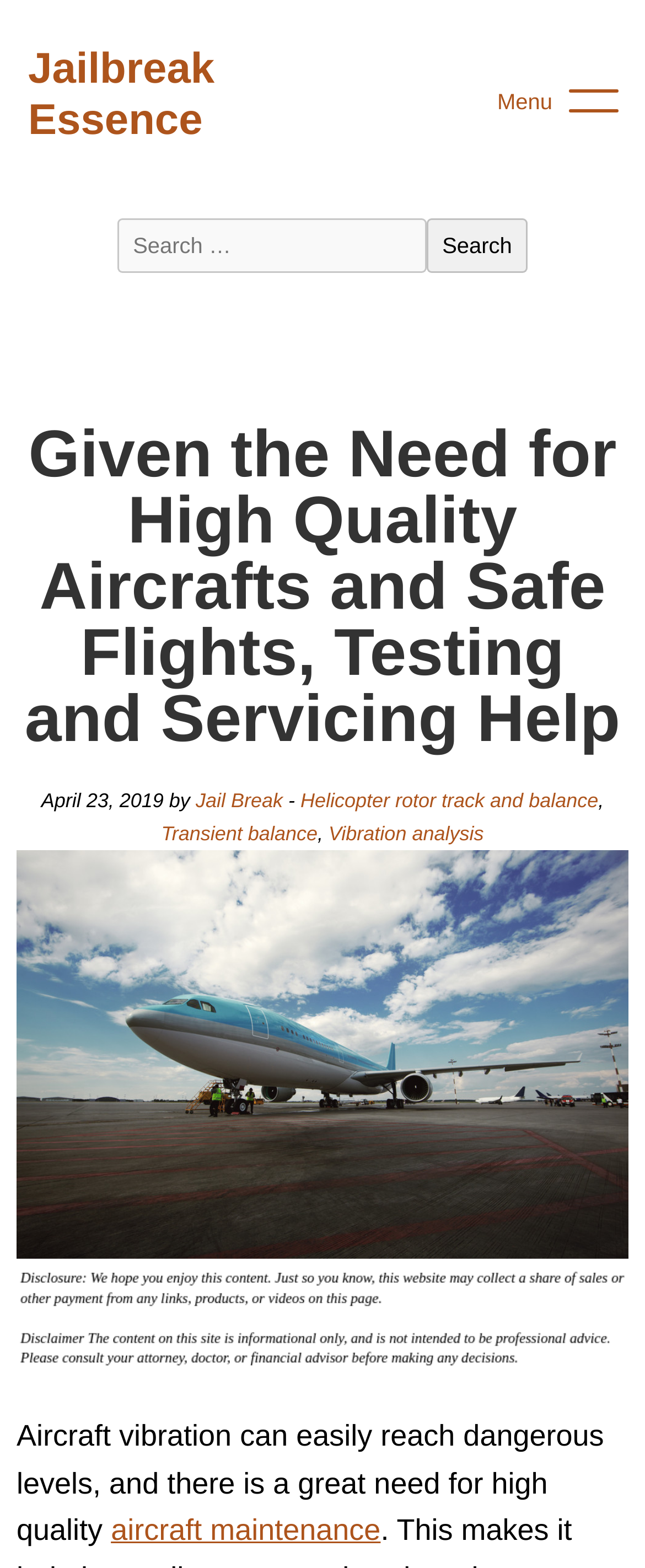Kindly determine the bounding box coordinates for the area that needs to be clicked to execute this instruction: "Search for something".

[0.183, 0.14, 0.662, 0.174]